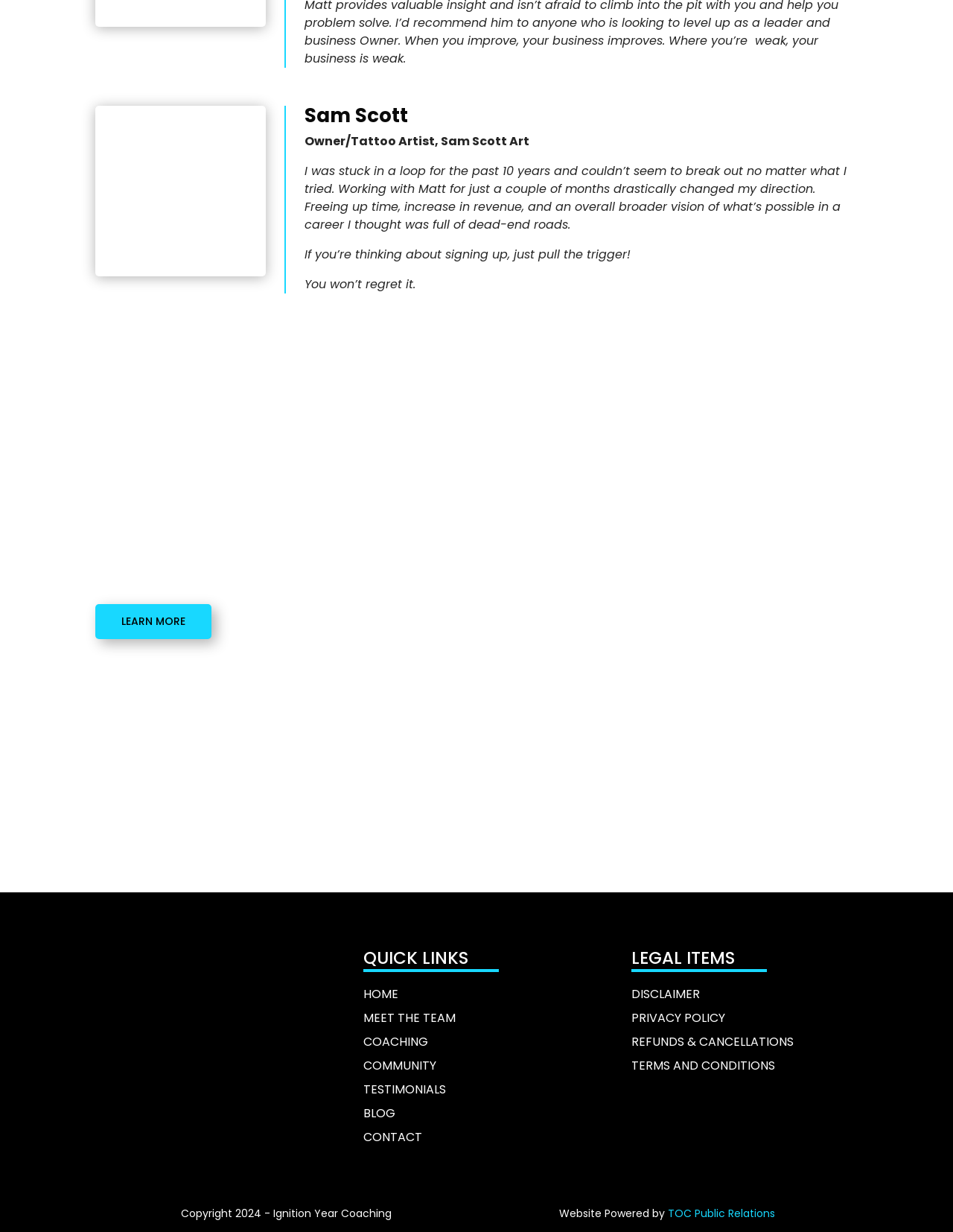Answer with a single word or phrase: 
What is the purpose of the 'LEARN MORE' link?

To learn more about Ubuntu community